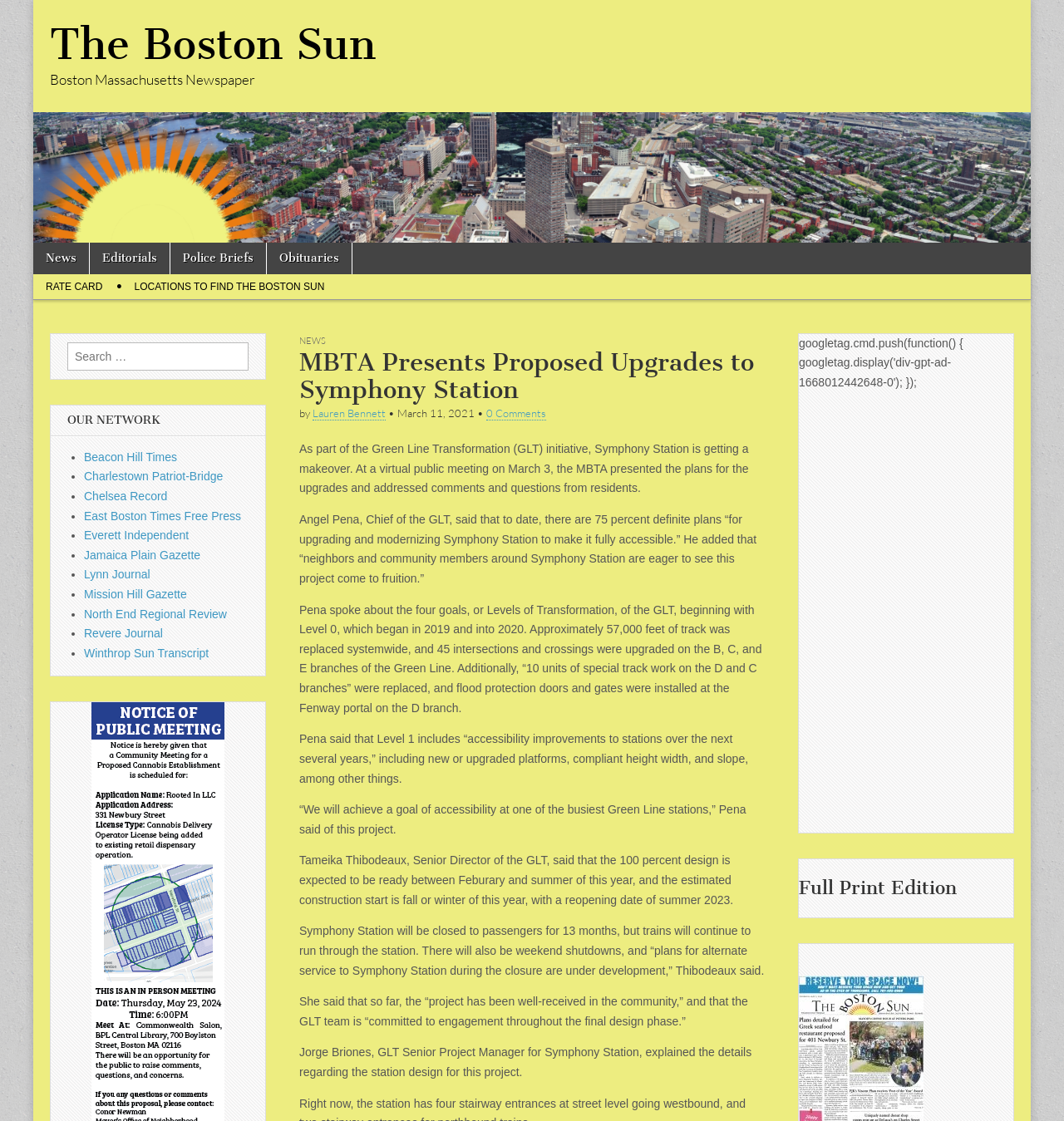What is the name of the newspaper?
Provide a comprehensive and detailed answer to the question.

The name of the newspaper can be found in the top-left corner of the webpage, where it is written as 'The Boston Sun'.